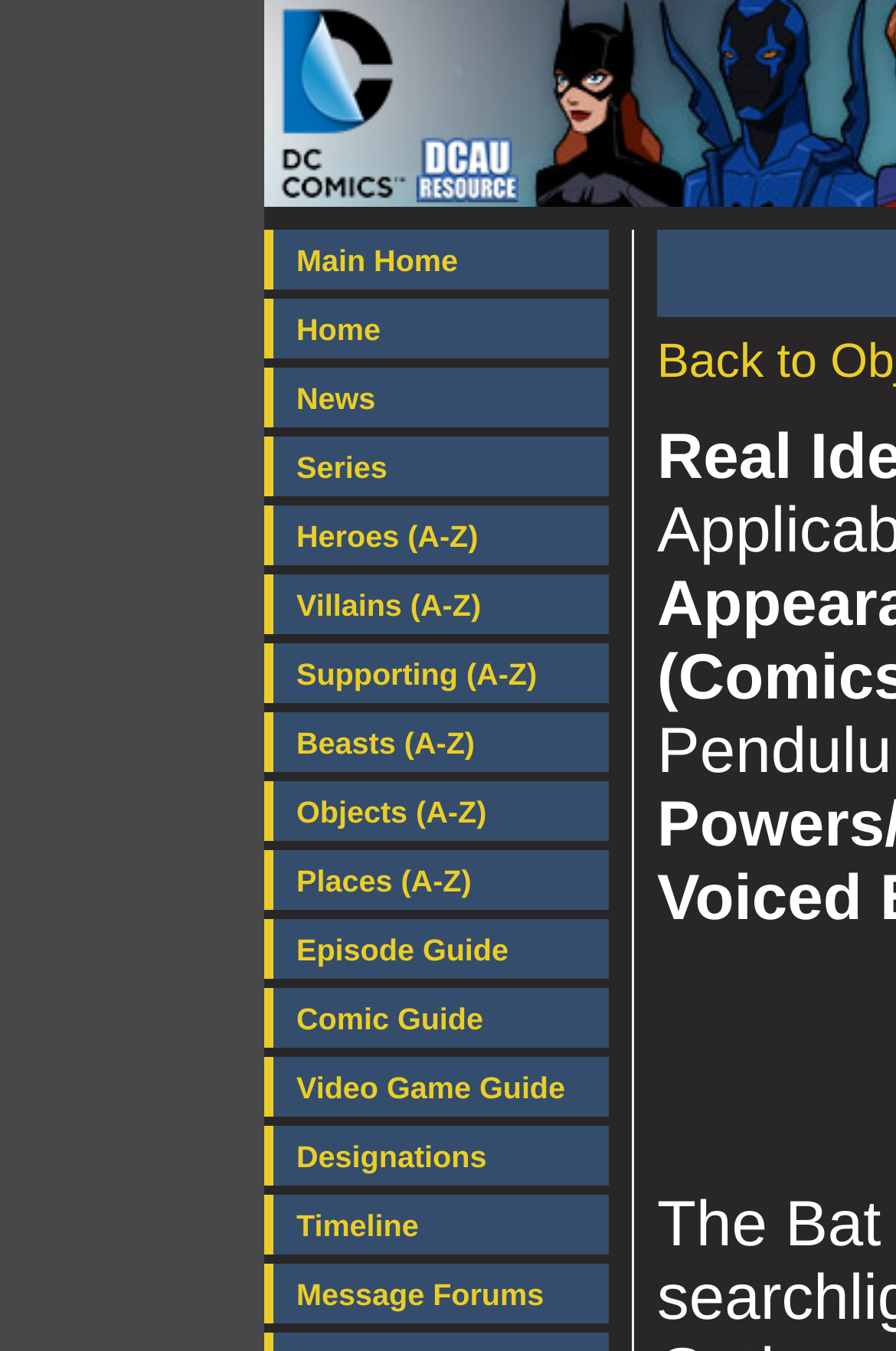Provide a brief response to the question below using a single word or phrase: 
How many links are in the main menu?

17